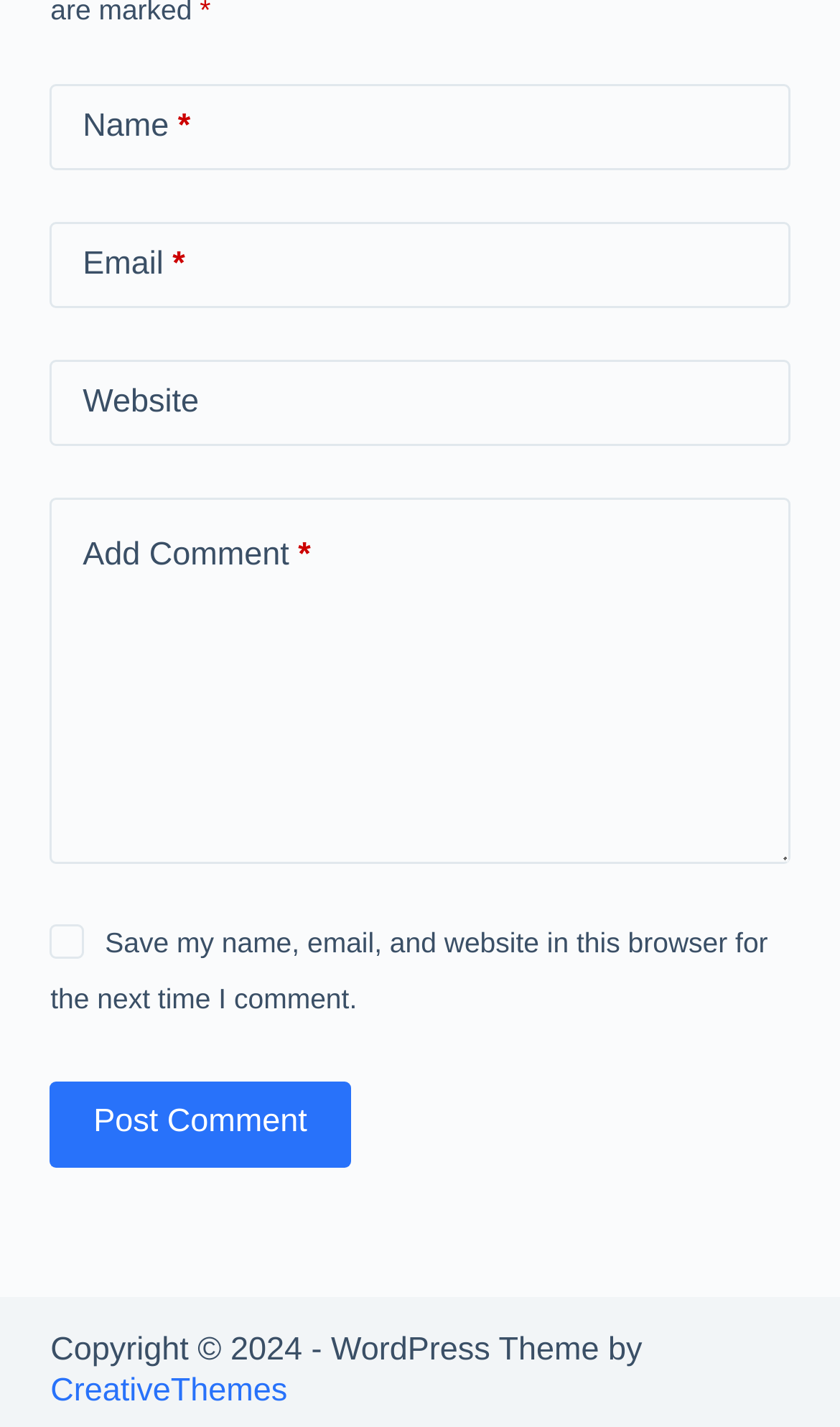Give a succinct answer to this question in a single word or phrase: 
How many text boxes are required on the page?

3